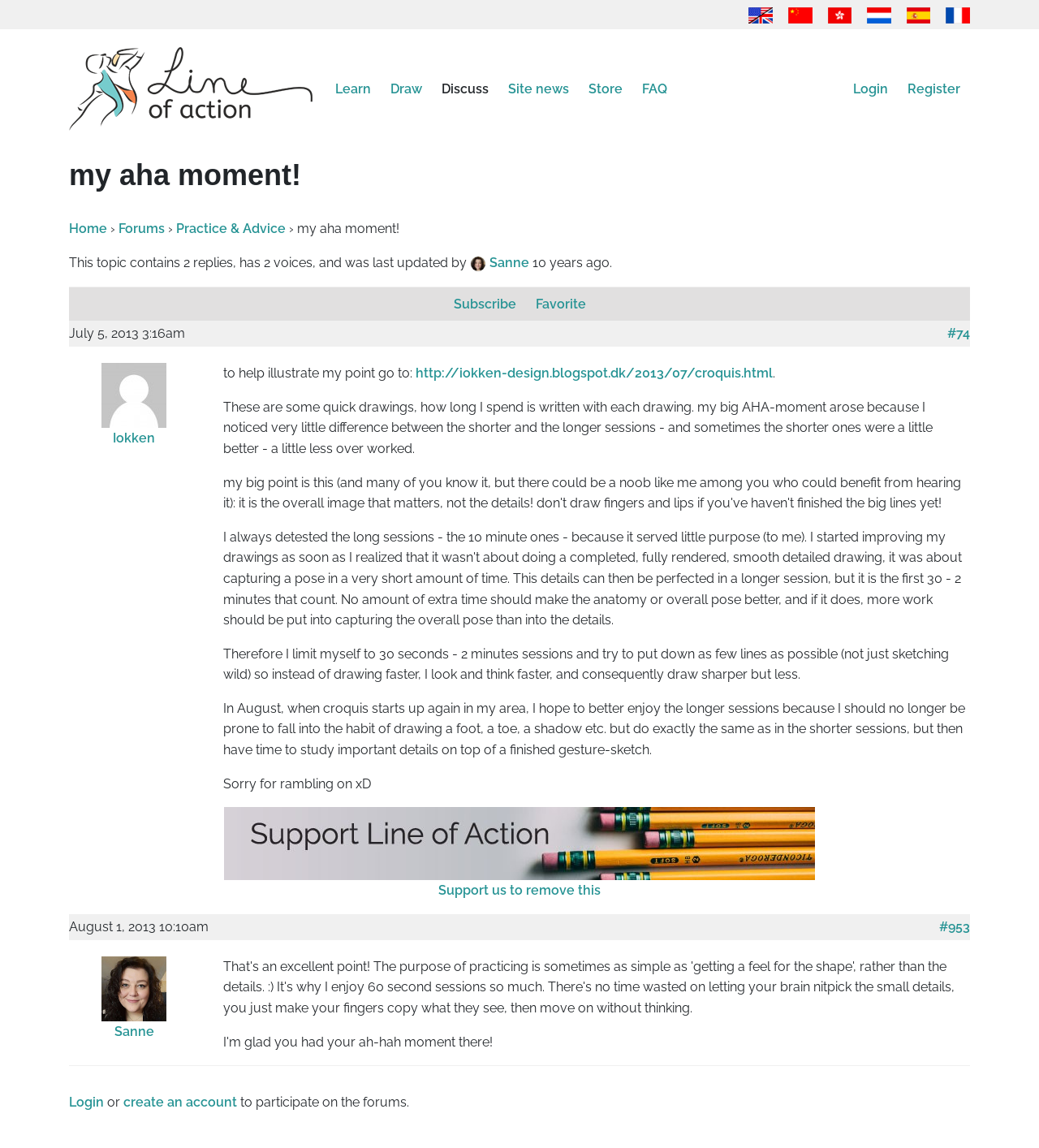Please find the bounding box coordinates for the clickable element needed to perform this instruction: "Subscribe to the topic".

[0.436, 0.258, 0.5, 0.271]